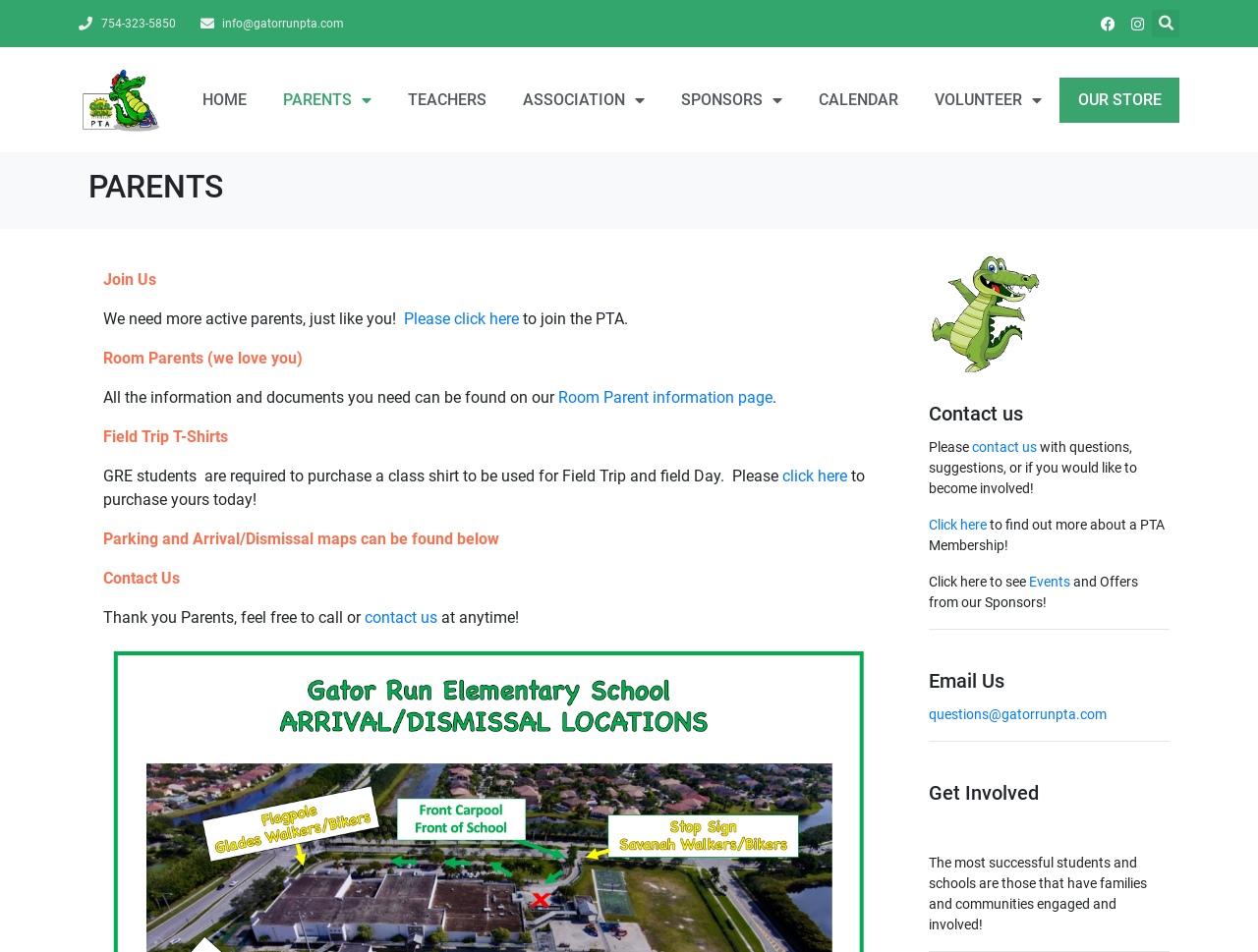What is the phone number to contact?
Look at the image and respond with a one-word or short phrase answer.

754-323-5850